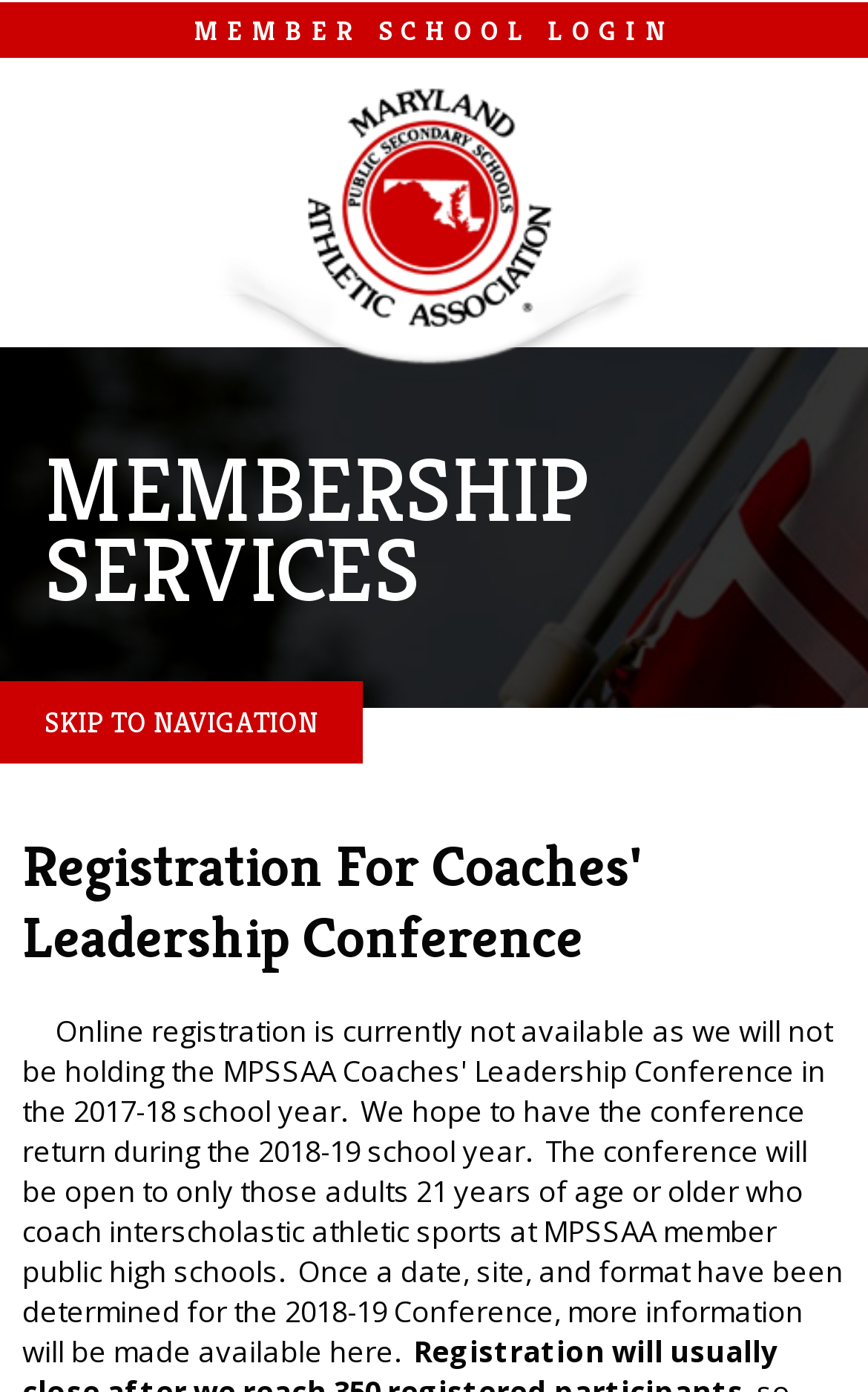Calculate the bounding box coordinates for the UI element based on the following description: "alt="MPSSAA"". Ensure the coordinates are four float numbers between 0 and 1, i.e., [left, top, right, bottom].

[0.244, 0.134, 0.756, 0.186]